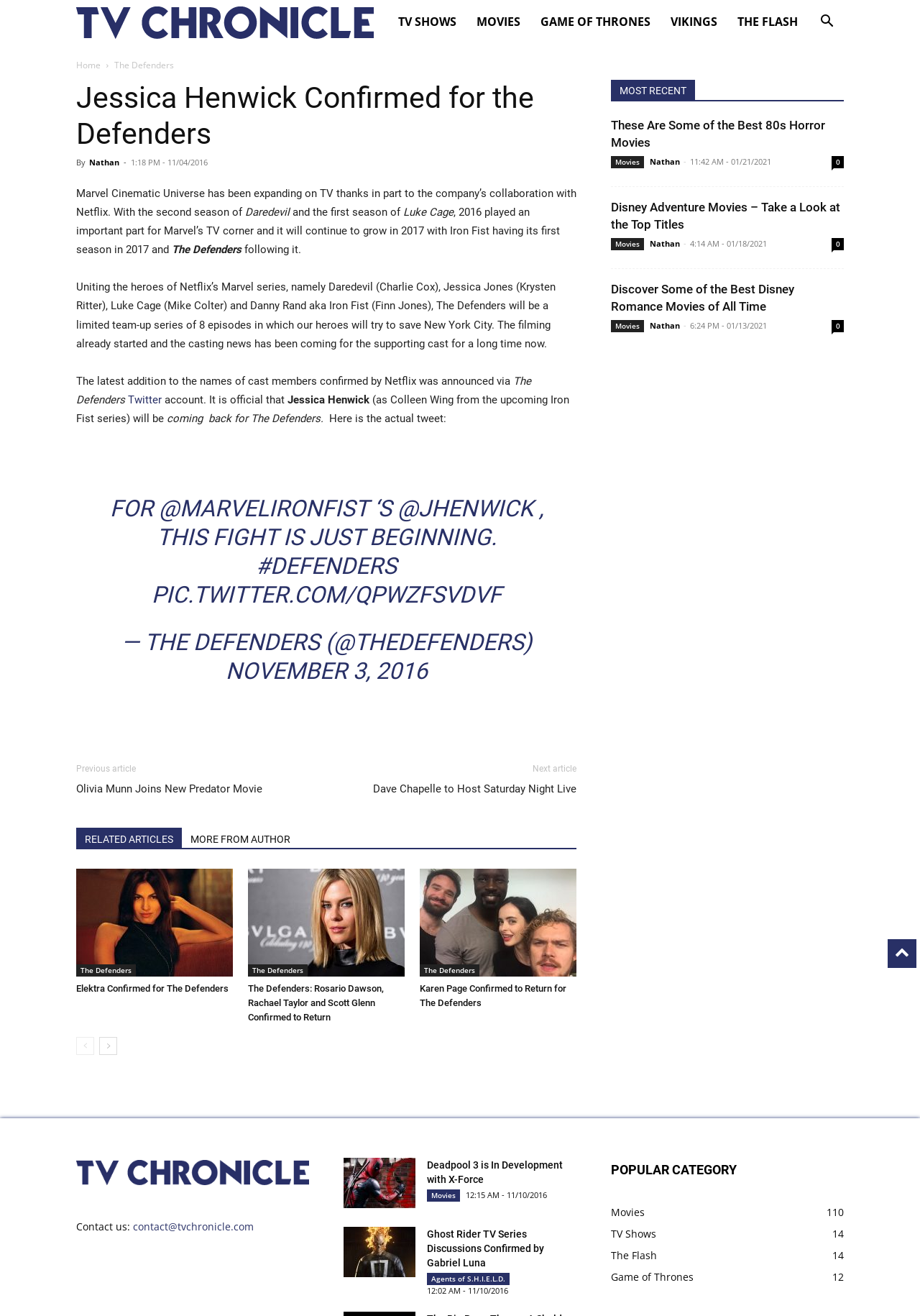Identify the bounding box coordinates of the region that needs to be clicked to carry out this instruction: "Check the previous article". Provide these coordinates as four float numbers ranging from 0 to 1, i.e., [left, top, right, bottom].

[0.083, 0.58, 0.148, 0.588]